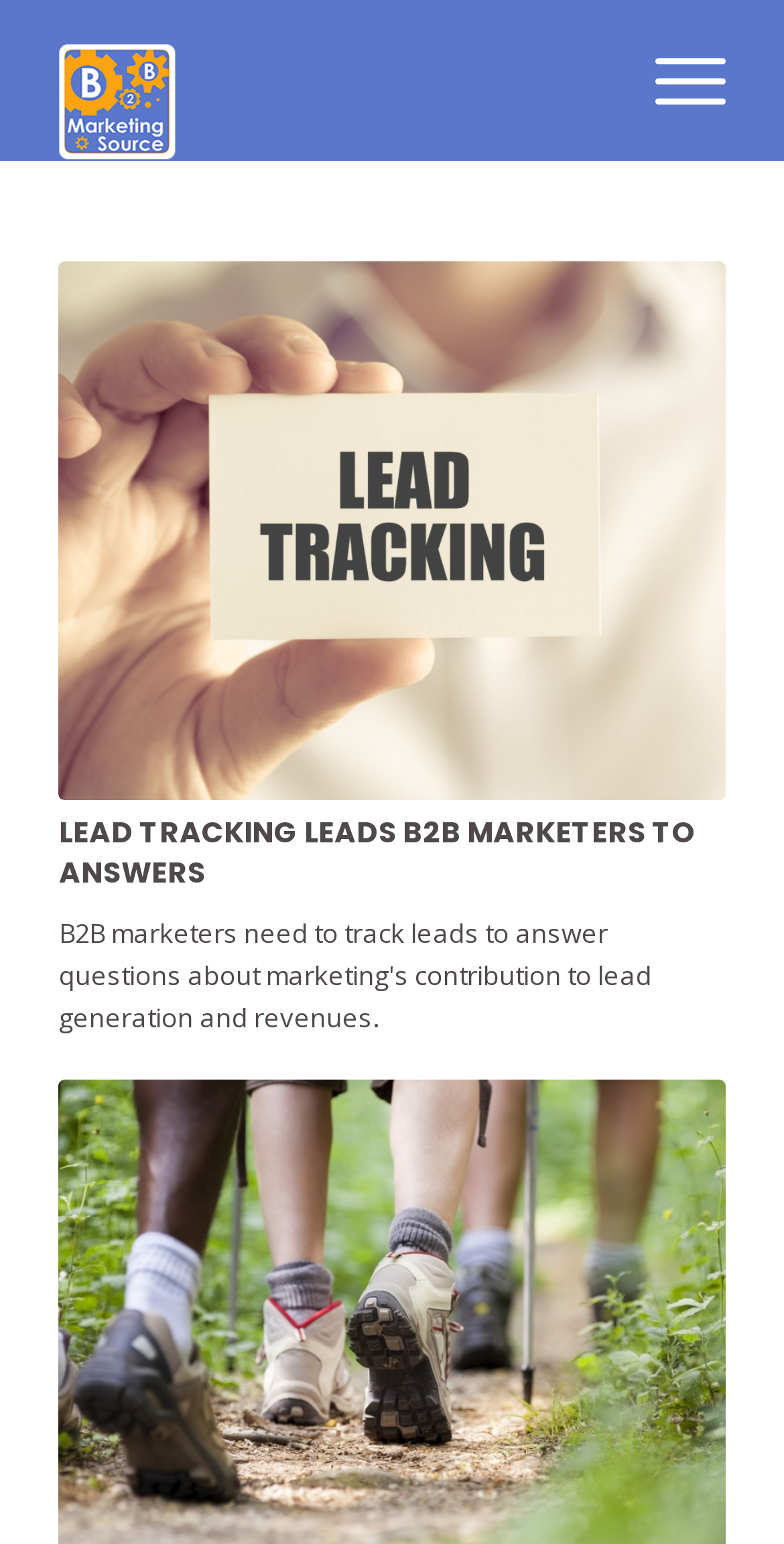Bounding box coordinates are specified in the format (top-left x, top-left y, bottom-right x, bottom-right y). All values are floating point numbers bounded between 0 and 1. Please provide the bounding box coordinate of the region this sentence describes: alt="B2B Marketing Source"

[0.075, 0.0, 0.755, 0.104]